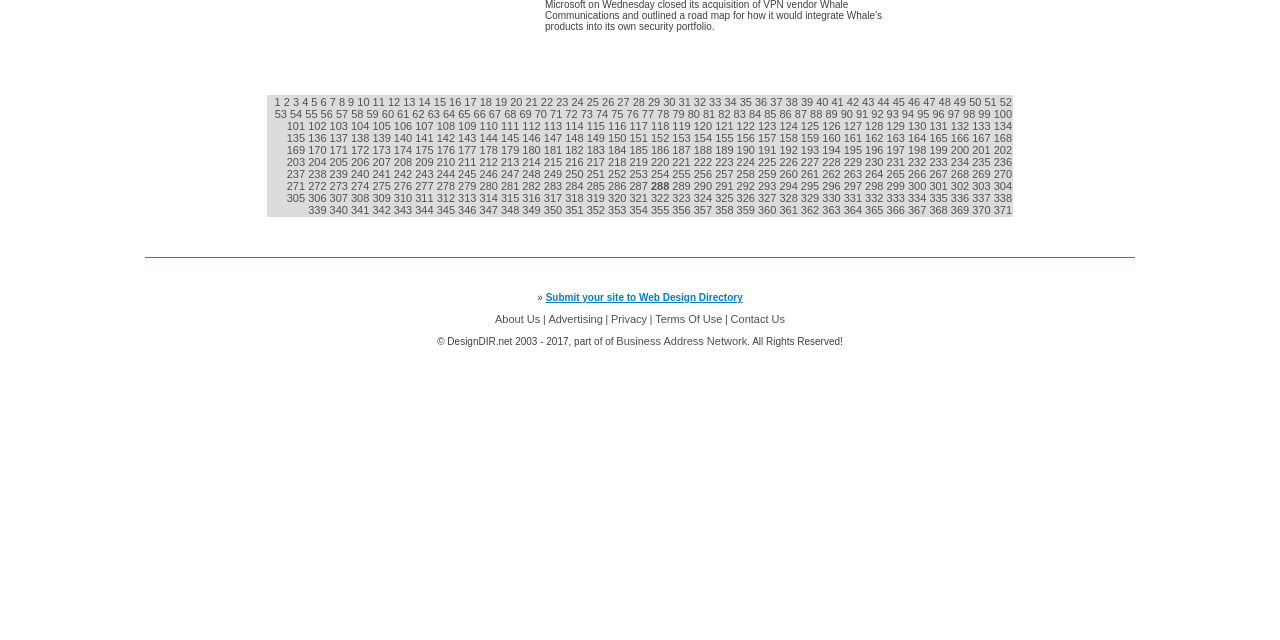Locate the bounding box of the user interface element based on this description: "About Us".

[0.387, 0.488, 0.422, 0.507]